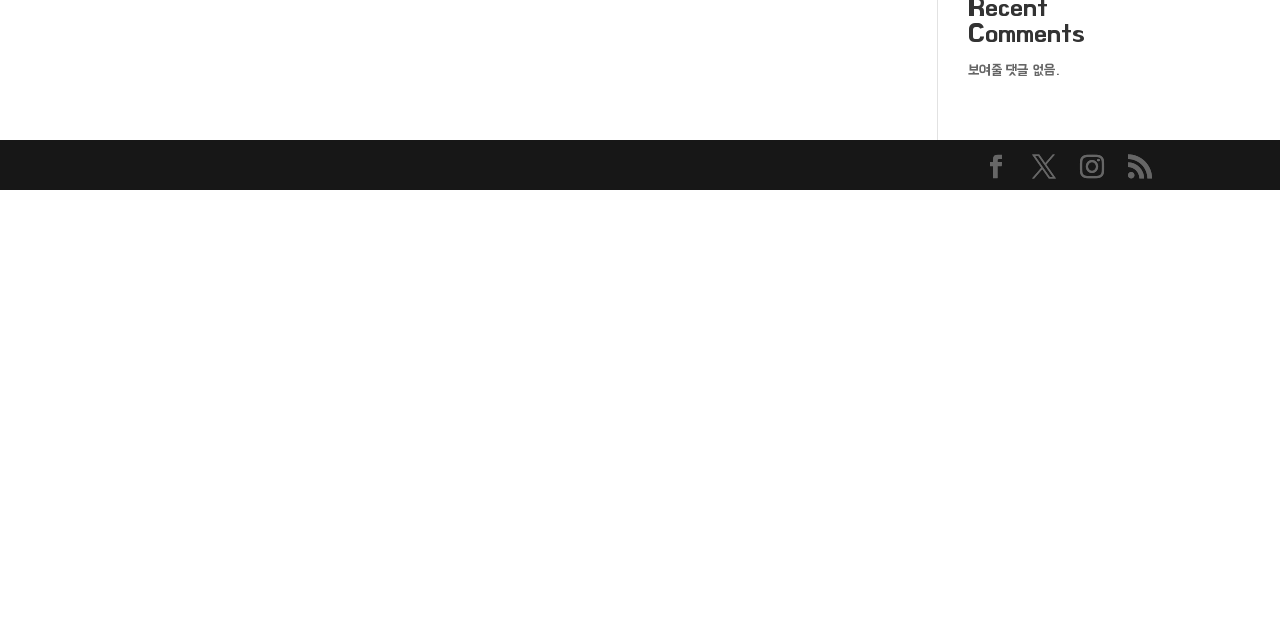Give the bounding box coordinates for the element described as: "엑스".

[0.806, 0.243, 0.825, 0.285]